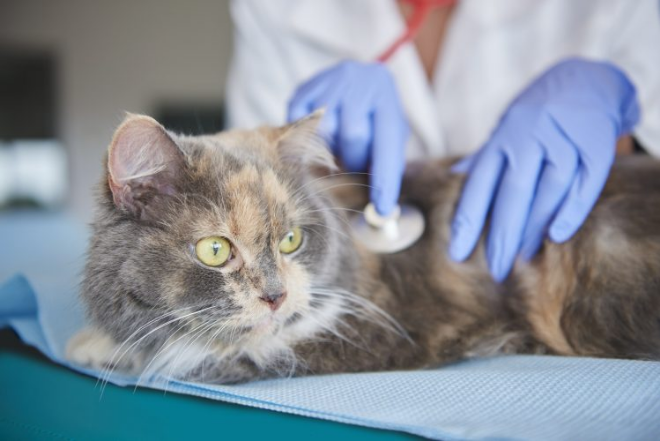Provide a brief response to the question below using one word or phrase:
What is the veterinarian wearing on their hands?

Blue disposable gloves